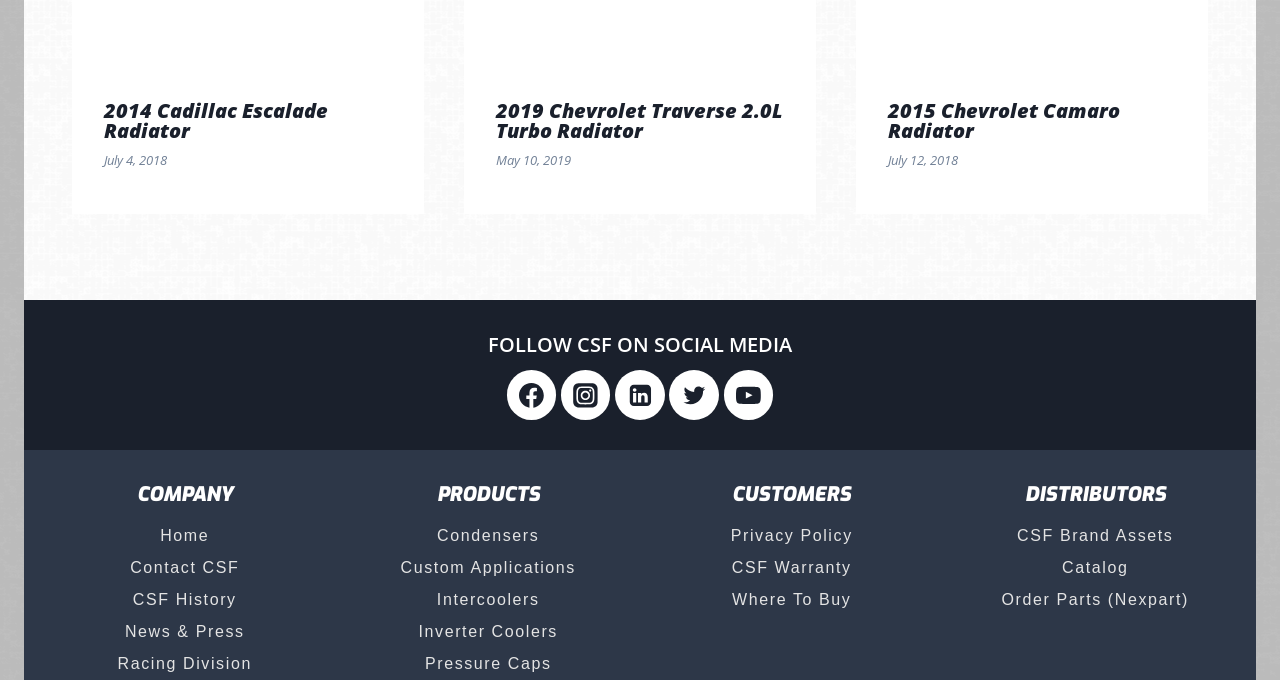Please reply to the following question with a single word or a short phrase:
What is the date of the 2014 Cadillac Escalade Radiator?

July 4, 2018